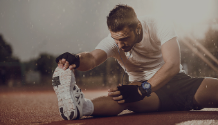Please respond in a single word or phrase: 
What is the role of body composition analyzer machines?

Assessing health metrics